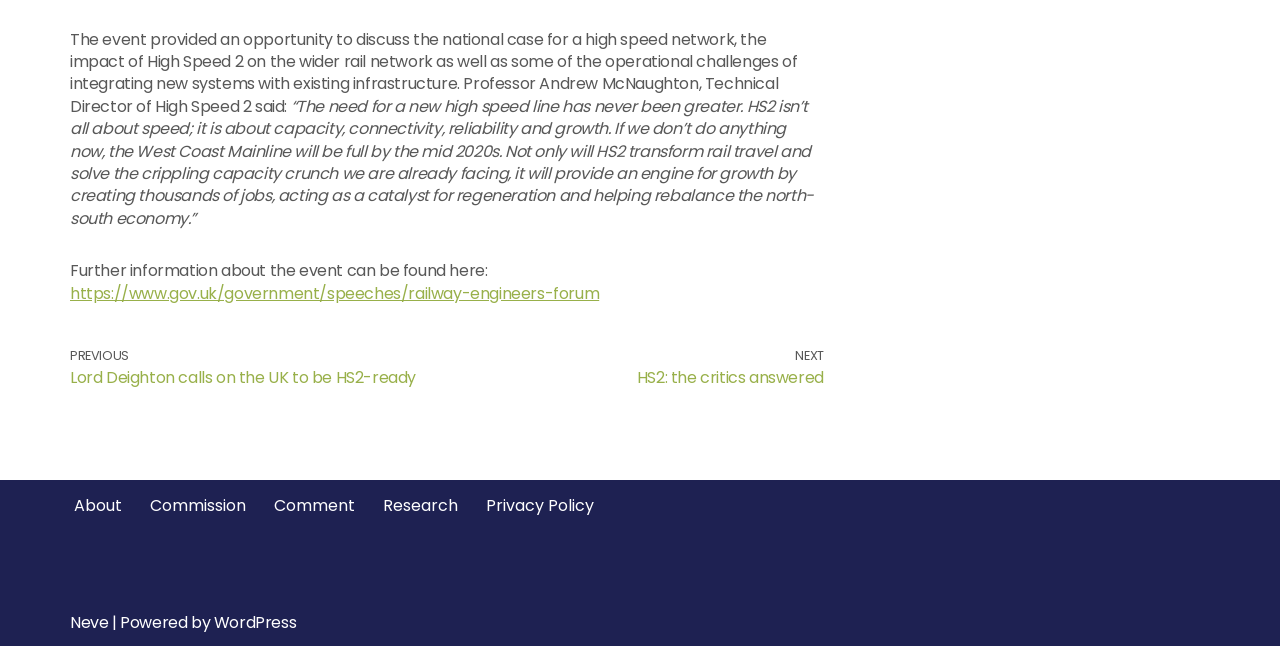Based on the image, give a detailed response to the question: What is the purpose of HS2?

According to the quote from Professor Andrew McNaughton, HS2 is not just about speed, but also about capacity, connectivity, reliability, and growth, implying that it aims to improve the overall rail travel experience and support economic growth.